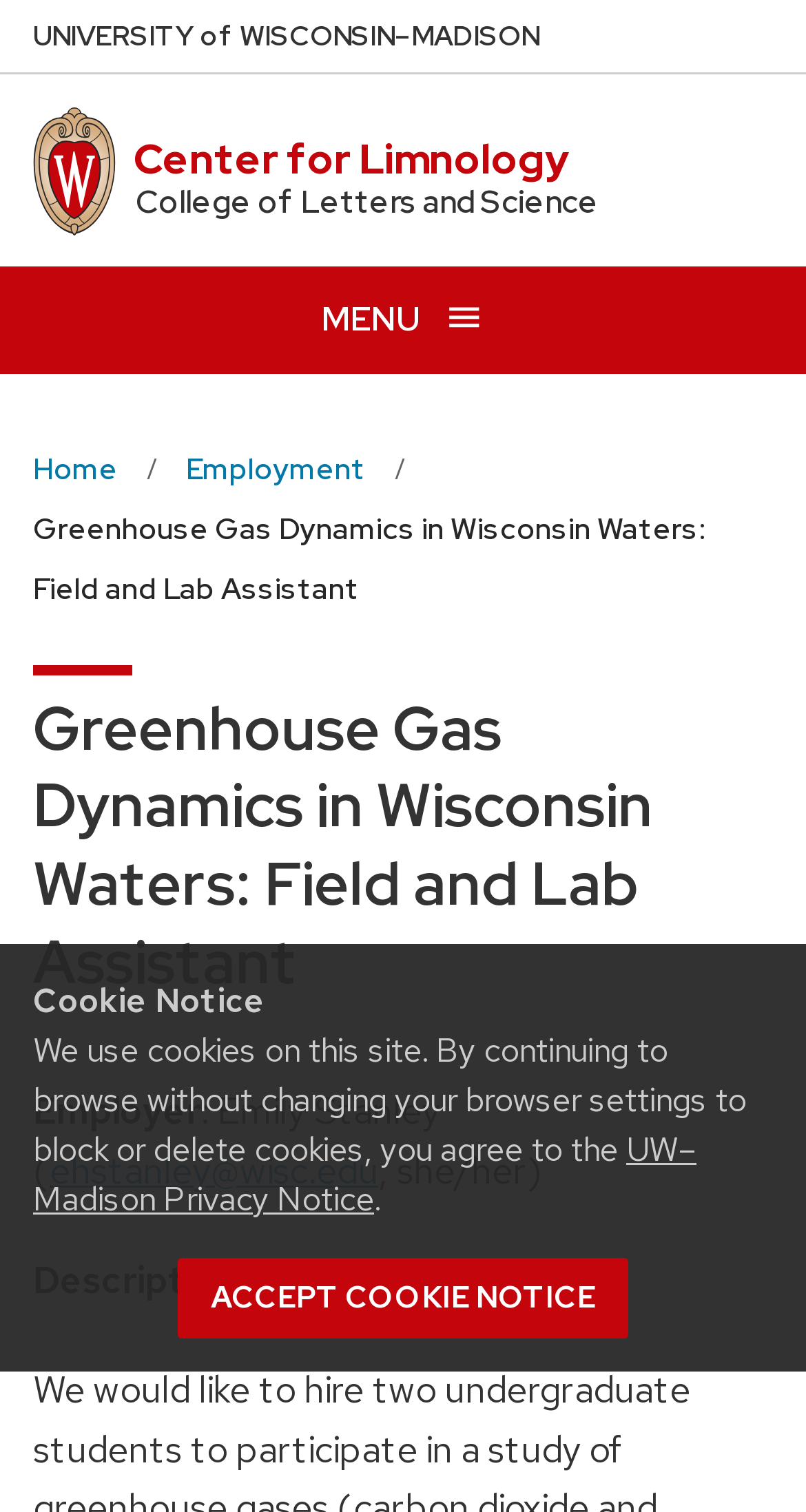Please locate the bounding box coordinates of the element that should be clicked to complete the given instruction: "Return to the homepage".

None